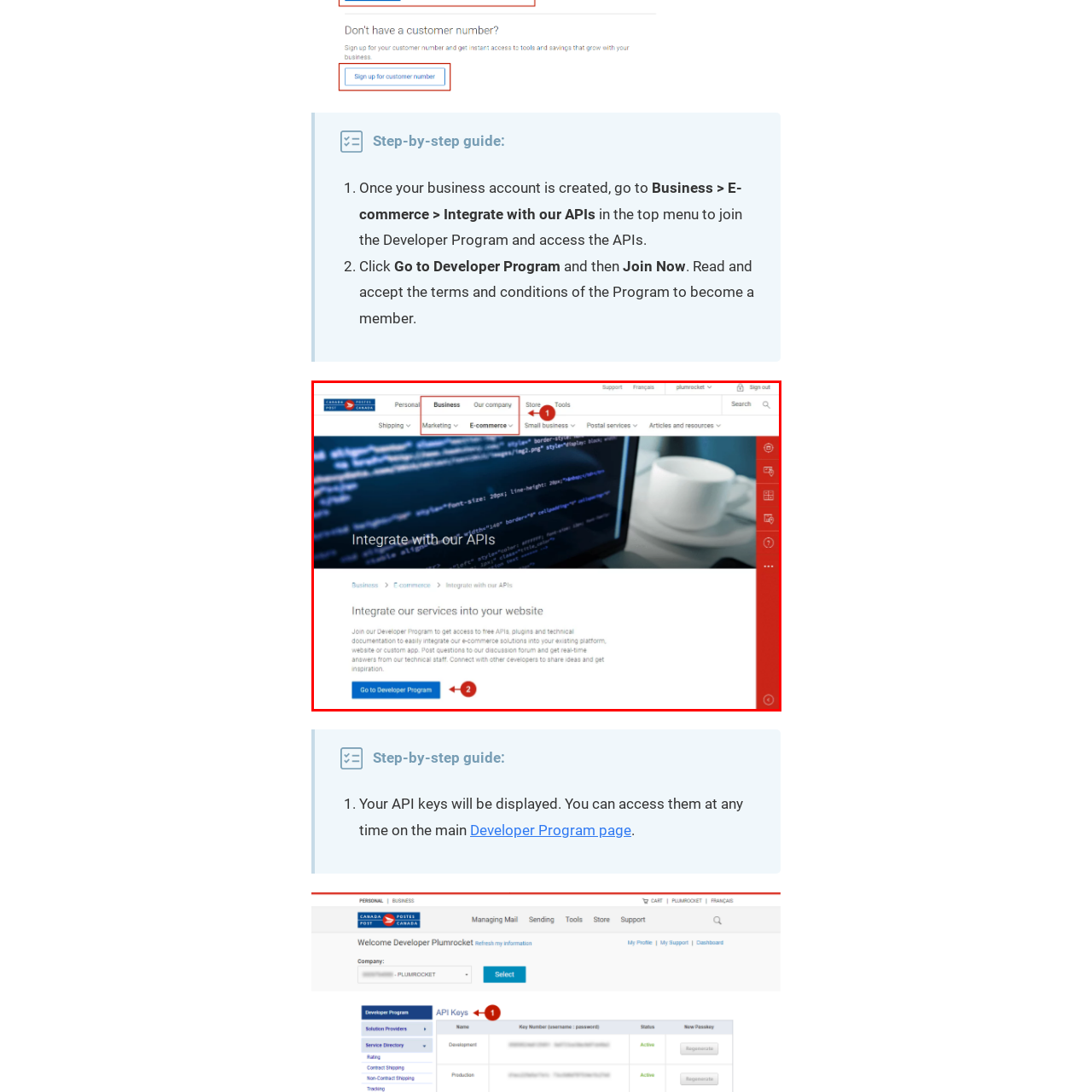What is depicted in the blurred background image?
Please analyze the image within the red bounding box and offer a comprehensive answer to the question.

The blurred background image features a code, which represents the technical nature of the integration process, and a coffee cup, which suggests a relaxed working environment, implying that the integration process is a technical task that can be performed in a comfortable setting.